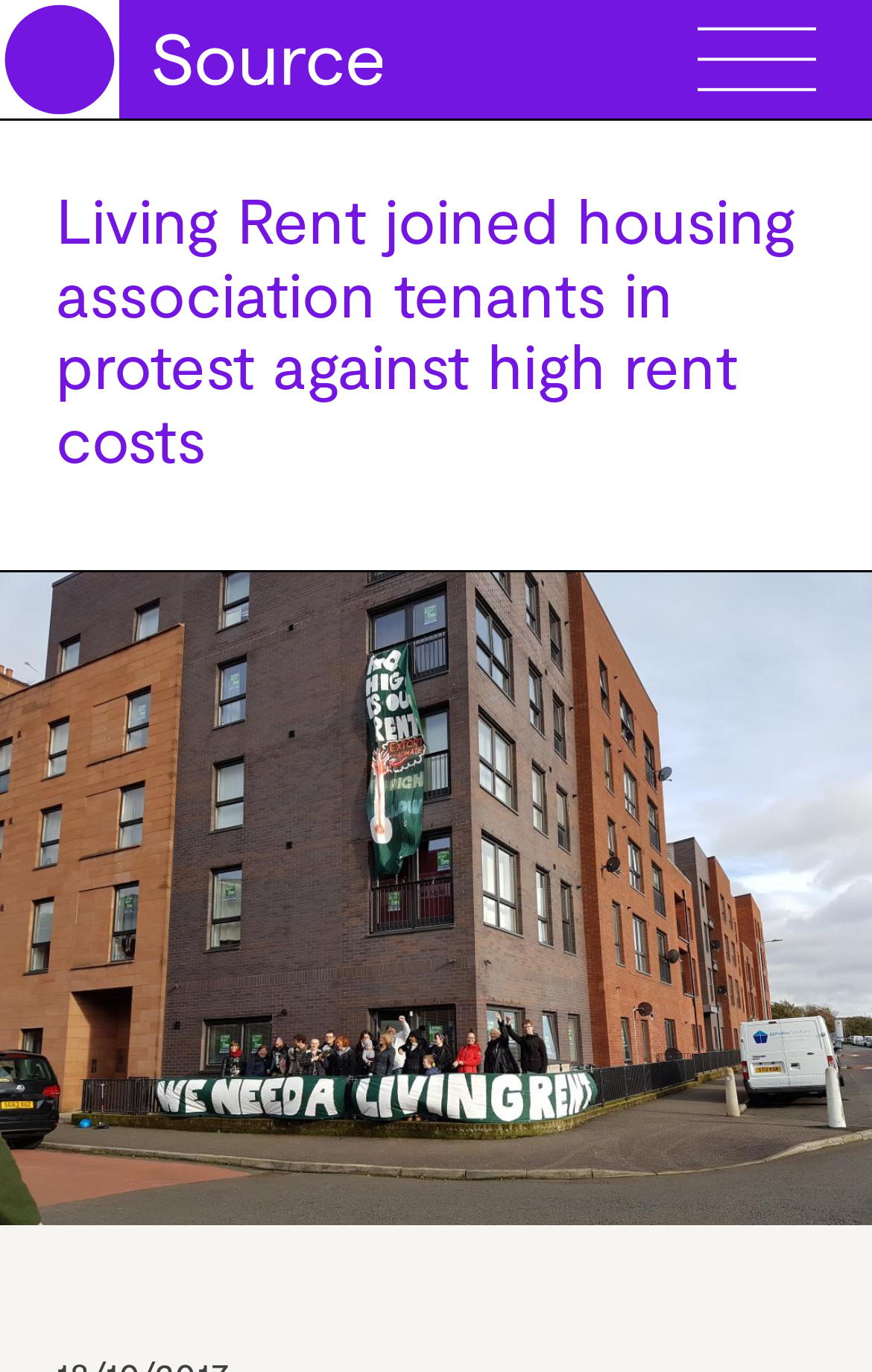Is the search function on the webpage required?
From the screenshot, supply a one-word or short-phrase answer.

No